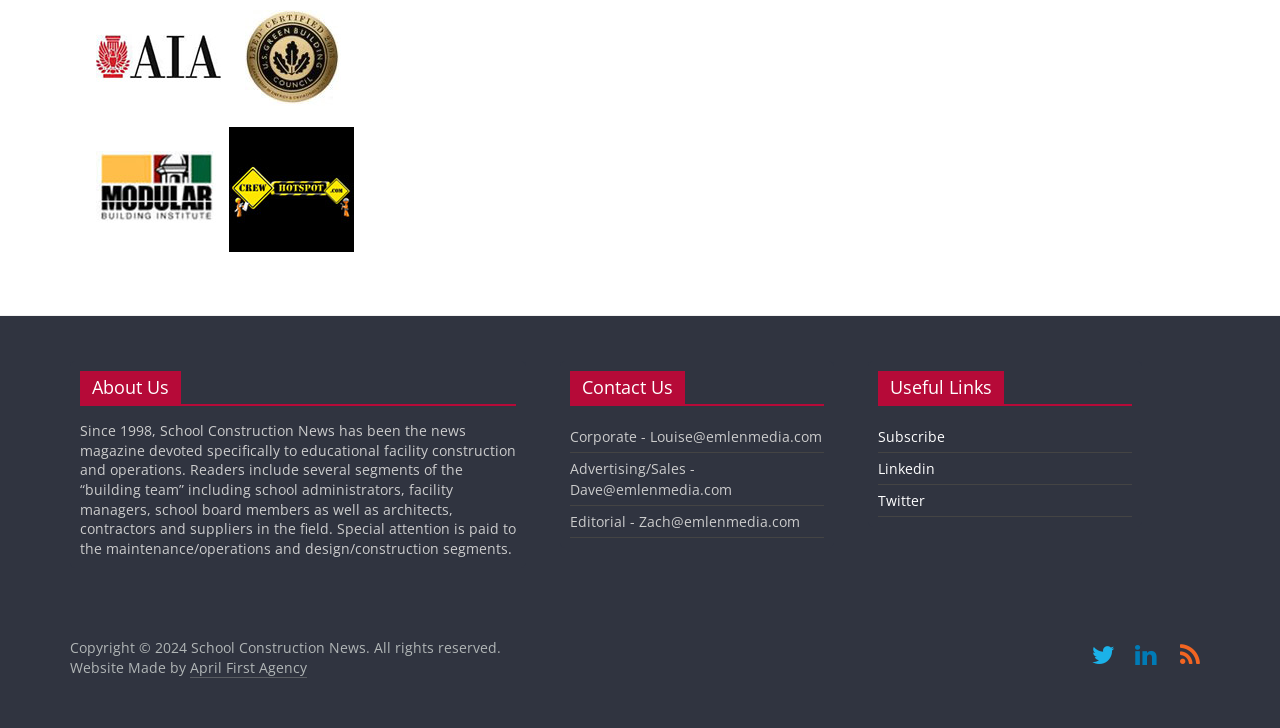What is the purpose of the magazine?
Give a single word or phrase as your answer by examining the image.

Educational facility construction and operations